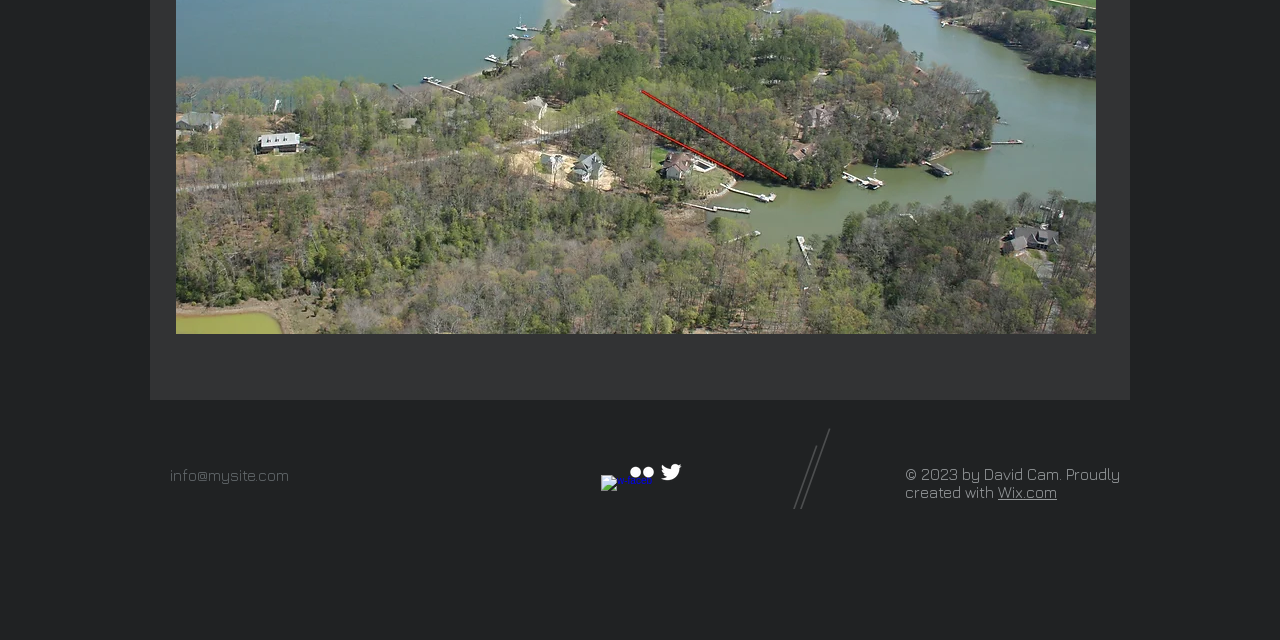Please determine the bounding box of the UI element that matches this description: aria-label="Twitter Clean". The coordinates should be given as (top-left x, top-left y, bottom-right x, bottom-right y), with all values between 0 and 1.

[0.515, 0.719, 0.534, 0.756]